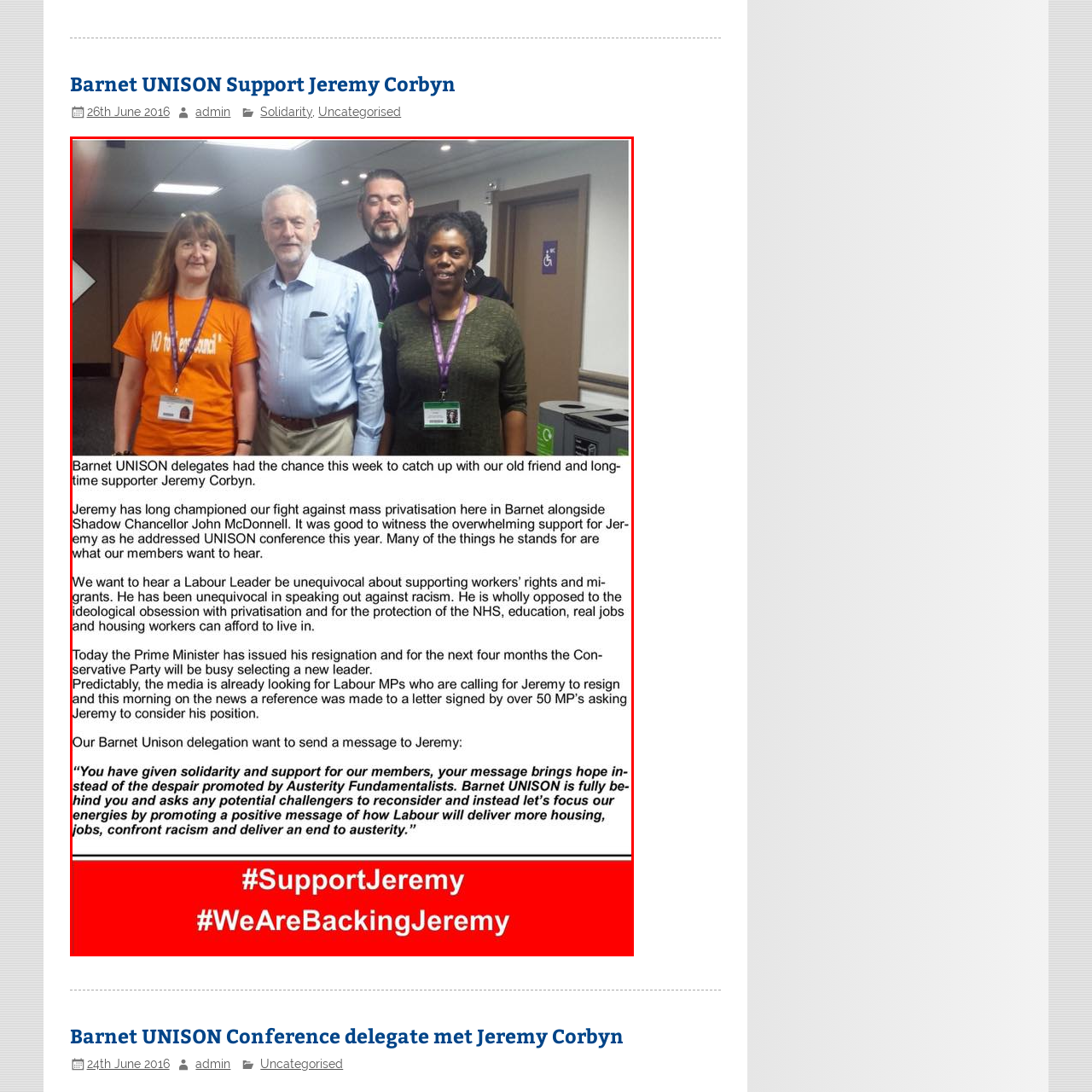What is written on the delegate's shirt?
Observe the image within the red bounding box and formulate a detailed response using the visual elements present.

According to the caption, one delegate on the left is prominently displaying a shirt with the message 'NO to privatisation', which reflects the group's commitment against austerity measures.